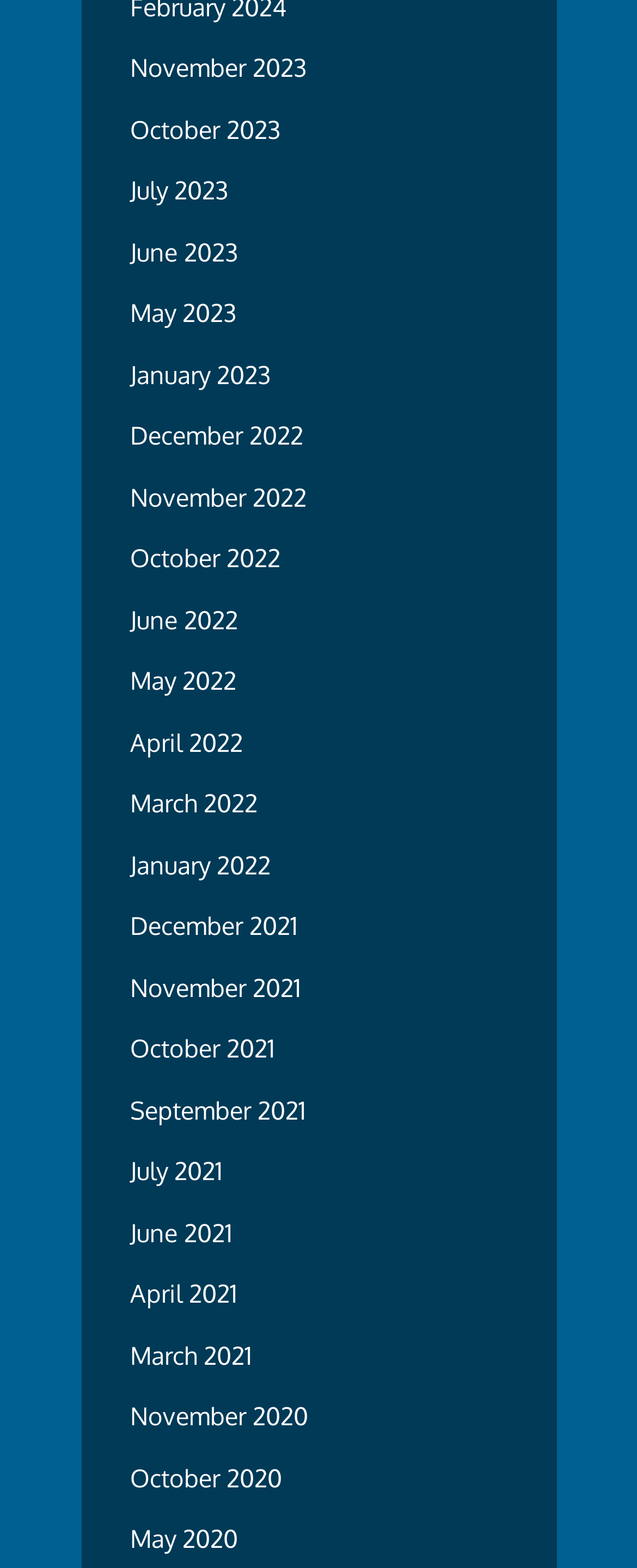Please identify the bounding box coordinates of the region to click in order to complete the task: "access January 2023". The coordinates must be four float numbers between 0 and 1, specified as [left, top, right, bottom].

[0.204, 0.229, 0.424, 0.249]